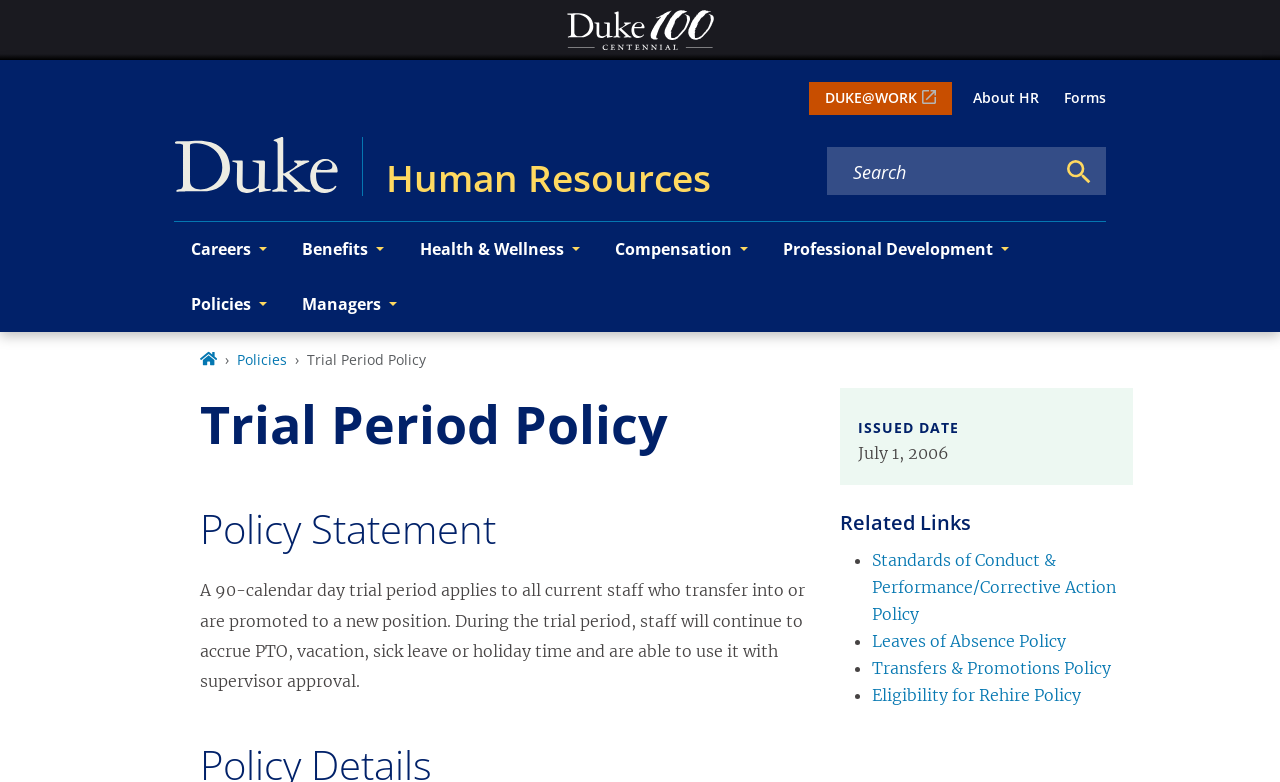Please locate and retrieve the main header text of the webpage.

Trial Period Policy